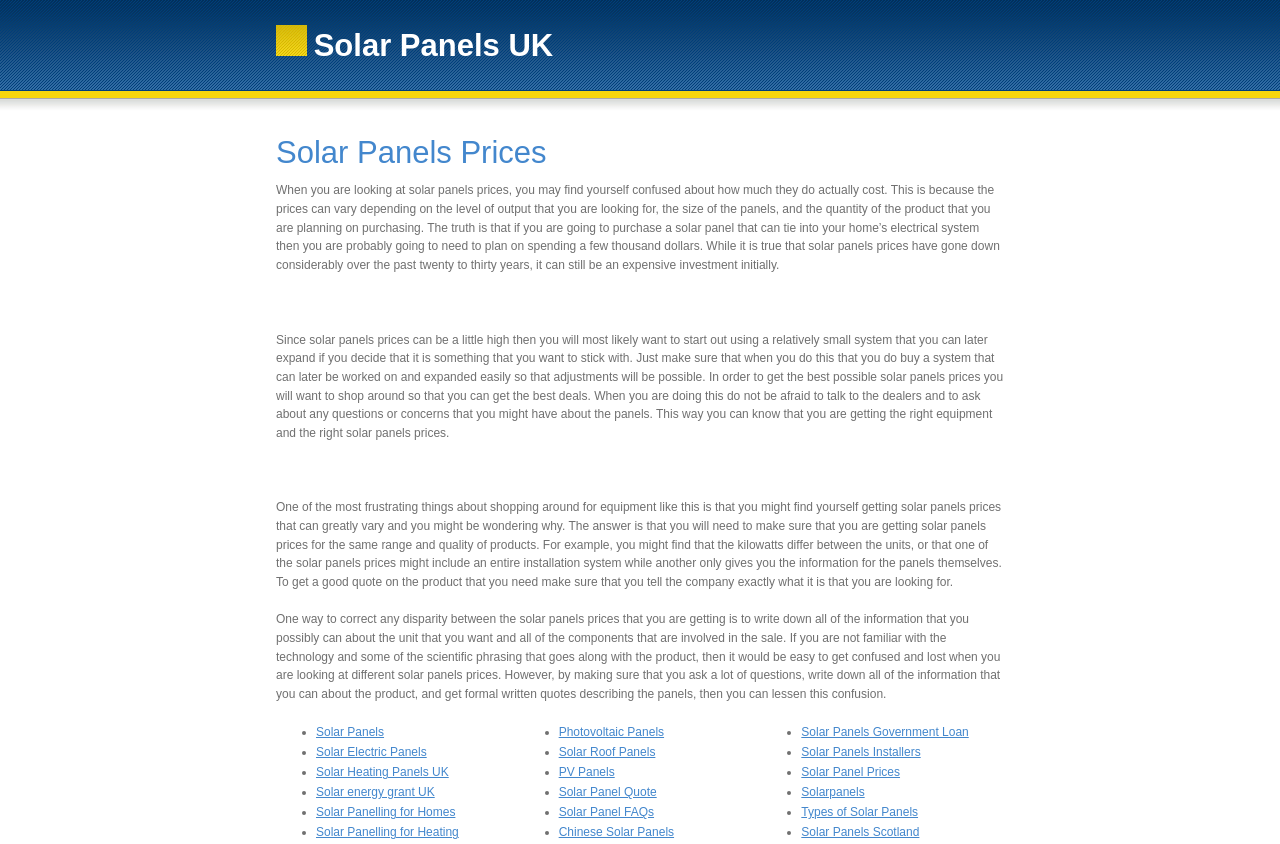Please locate the bounding box coordinates of the element's region that needs to be clicked to follow the instruction: "Read the article about 'Solar Panels Prices'". The bounding box coordinates should be provided as four float numbers between 0 and 1, i.e., [left, top, right, bottom].

[0.216, 0.16, 0.427, 0.201]